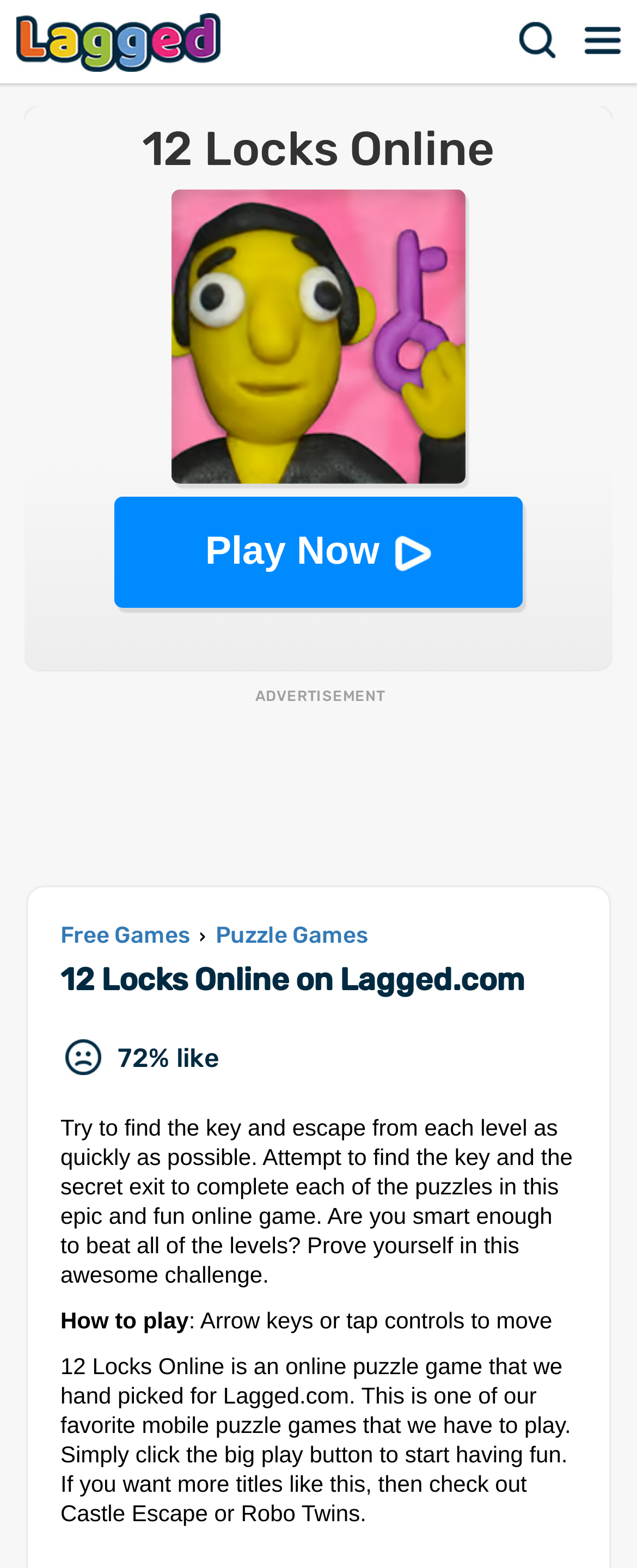What are the other recommended games on this webpage?
Please answer the question with a detailed and comprehensive explanation.

The recommended games can be found in the static text element which mentions 'If you want more titles like this, then check out Castle Escape or Robo Twins'.